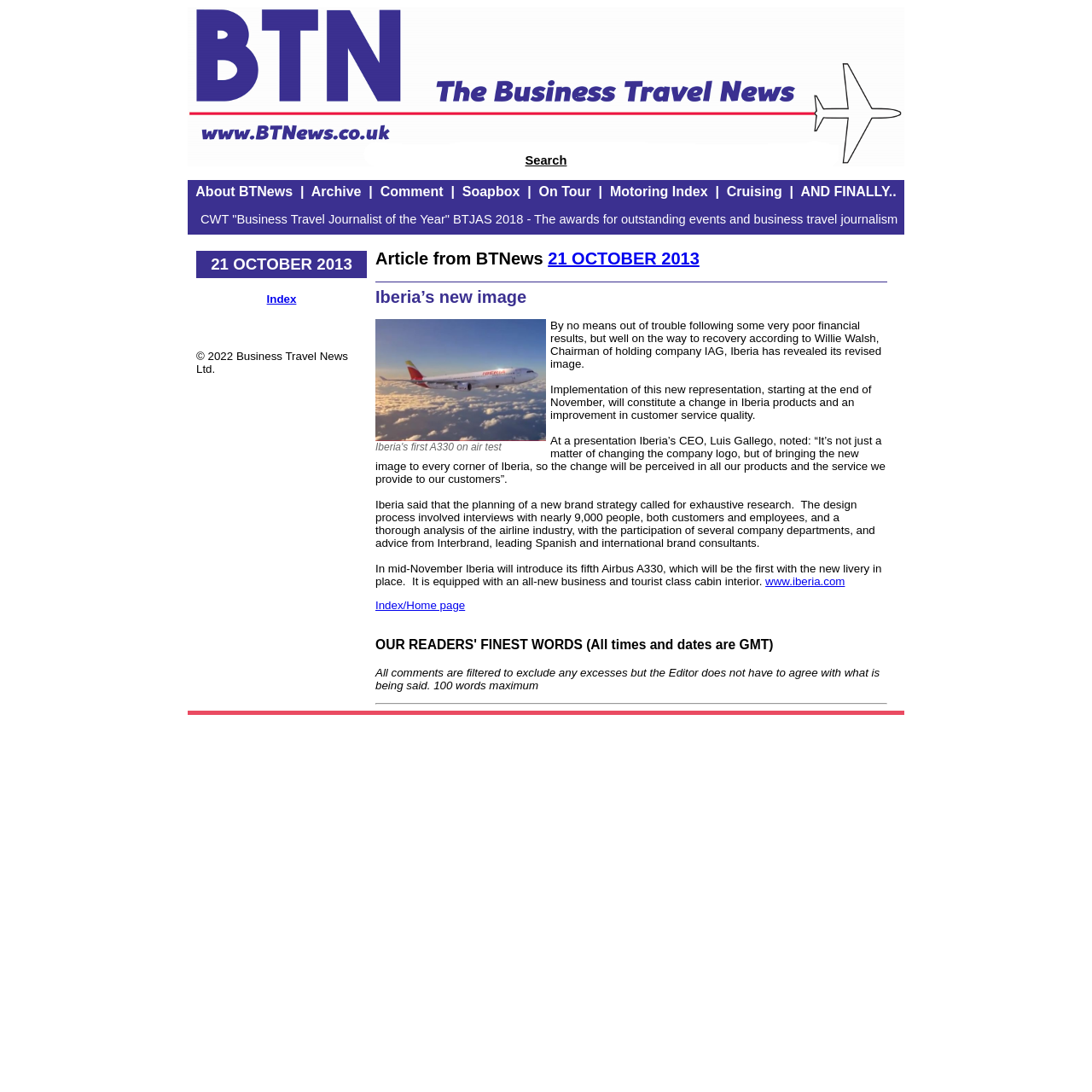What is the maximum number of words allowed for comments?
Analyze the image and provide a thorough answer to the question.

The answer can be found in the static text element that says 'All comments are filtered to exclude any excesses but the Editor does not have to agree with what is being said. 100 words maximum'. This text is located at the bottom of the webpage, indicating that comments are limited to 100 words.